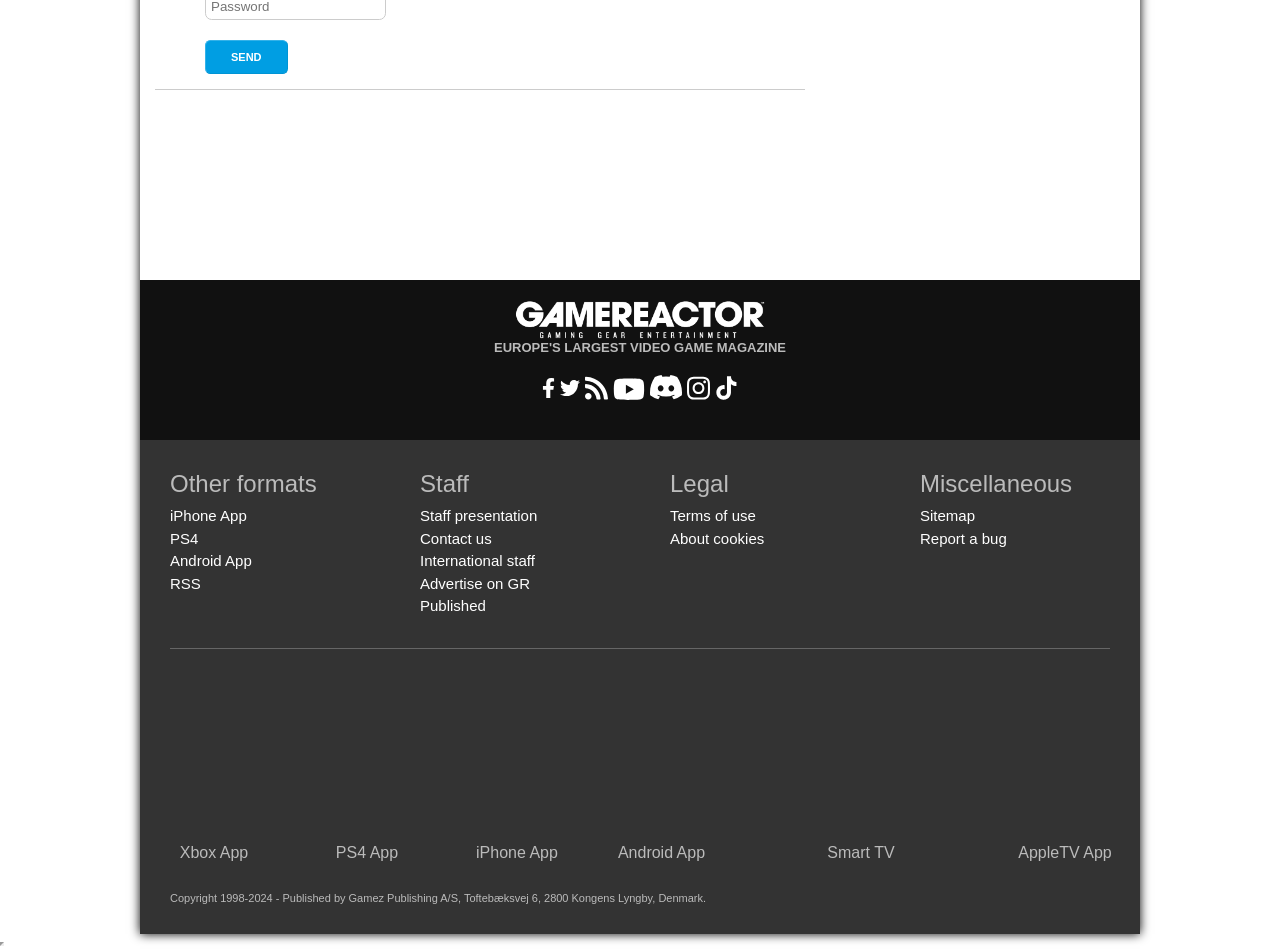What is the name of the website?
Look at the image and respond to the question as thoroughly as possible.

The name of the website can be determined by looking at the image element with the text 'Gamereactor' at coordinates [0.402, 0.295, 0.598, 0.359]. This image is likely the logo of the website, and the text 'Gamereactor' is the name of the website.